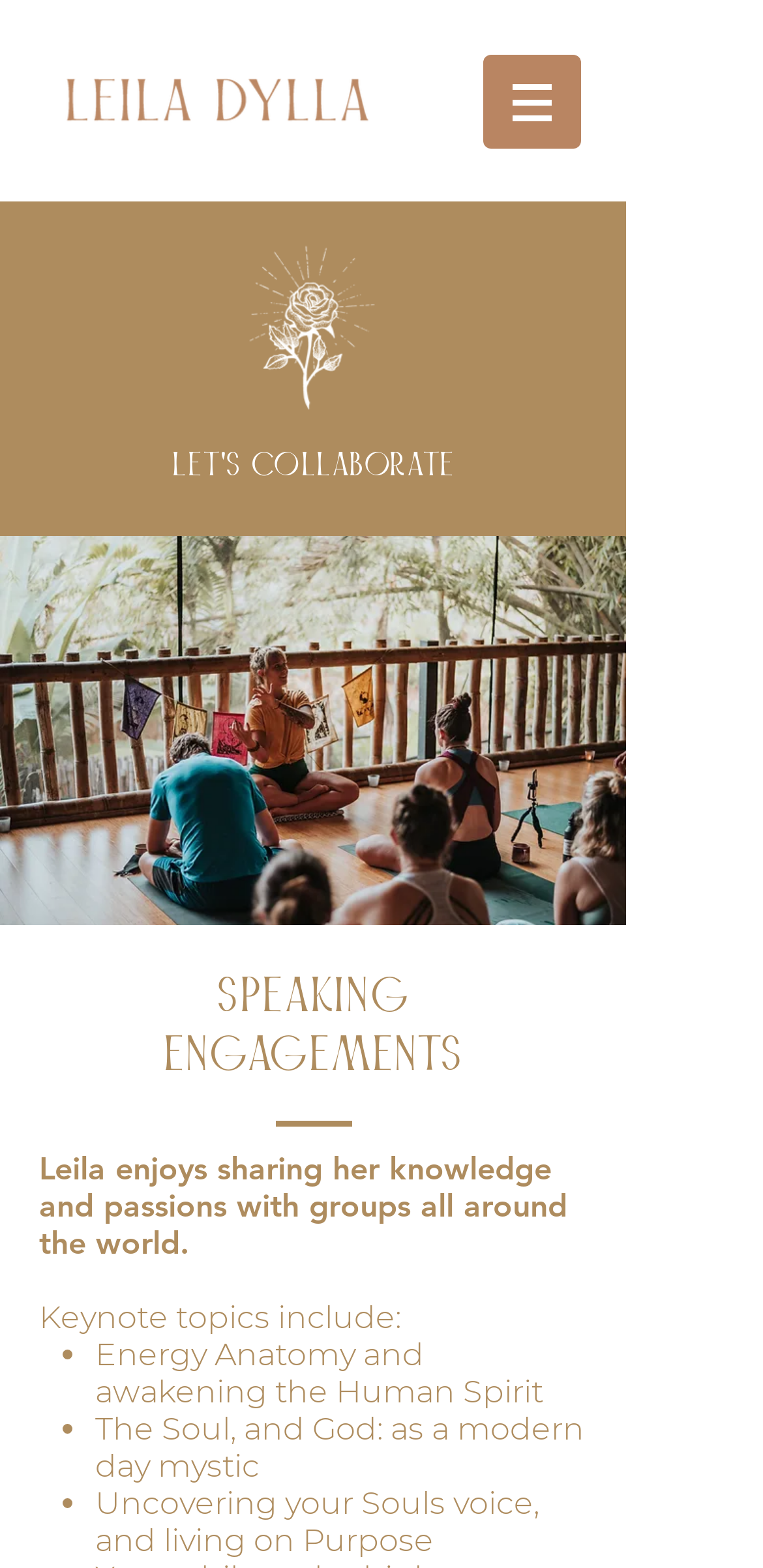How many keynote topics are listed?
Based on the image, answer the question with as much detail as possible.

The webpage lists three bullet points under the heading 'Keynote topics include:', which suggests that there are three keynote topics mentioned.